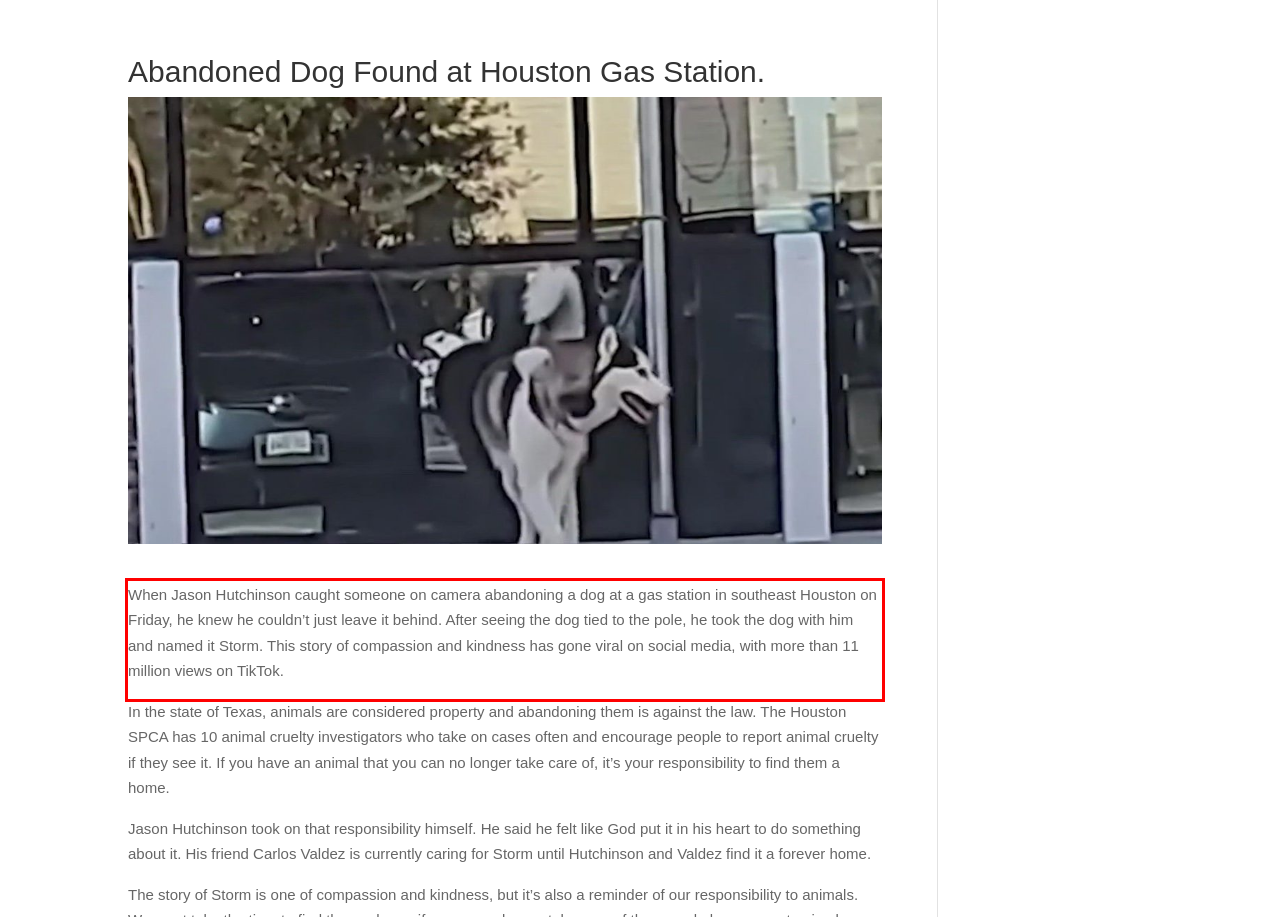Look at the provided screenshot of the webpage and perform OCR on the text within the red bounding box.

When Jason Hutchinson caught someone on camera abandoning a dog at a gas station in southeast Houston on Friday, he knew he couldn’t just leave it behind. After seeing the dog tied to the pole, he took the dog with him and named it Storm. This story of compassion and kindness has gone viral on social media, with more than 11 million views on TikTok.